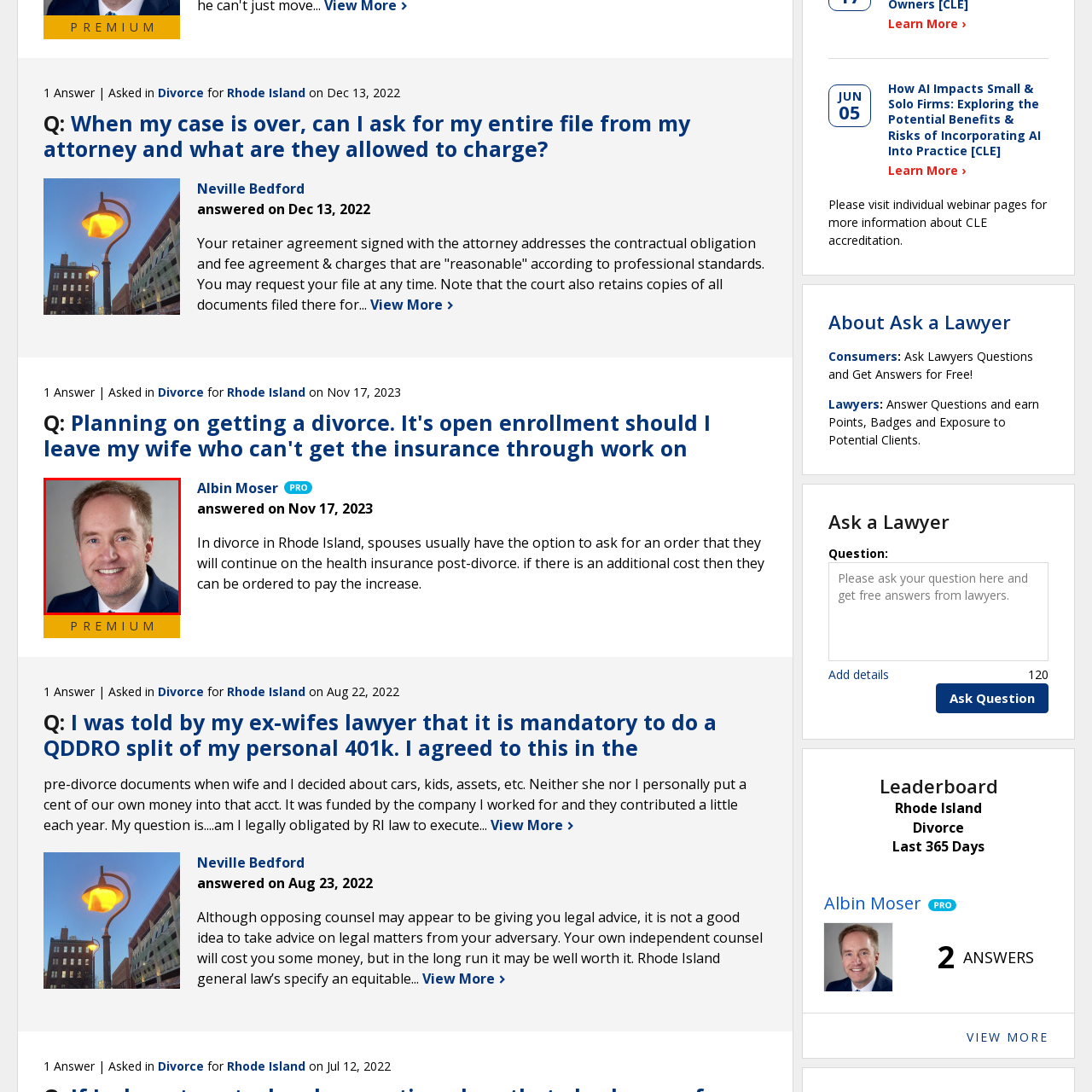Create an extensive caption describing the content of the image outlined in red.

This image features a professional portrait of a man smiling confidently in a suit, showcasing a friendly and approachable demeanor. He has light brown hair, styled neatly, and is wearing a tie that complements his attire. The background appears neutral, emphasizing his face and outfit. The context surrounding this image relates to legal discussions, specifically in the area of divorce law in Rhode Island. The individual is linked to a response provided on November 17, 2023, addressing a legal inquiry related to family law.